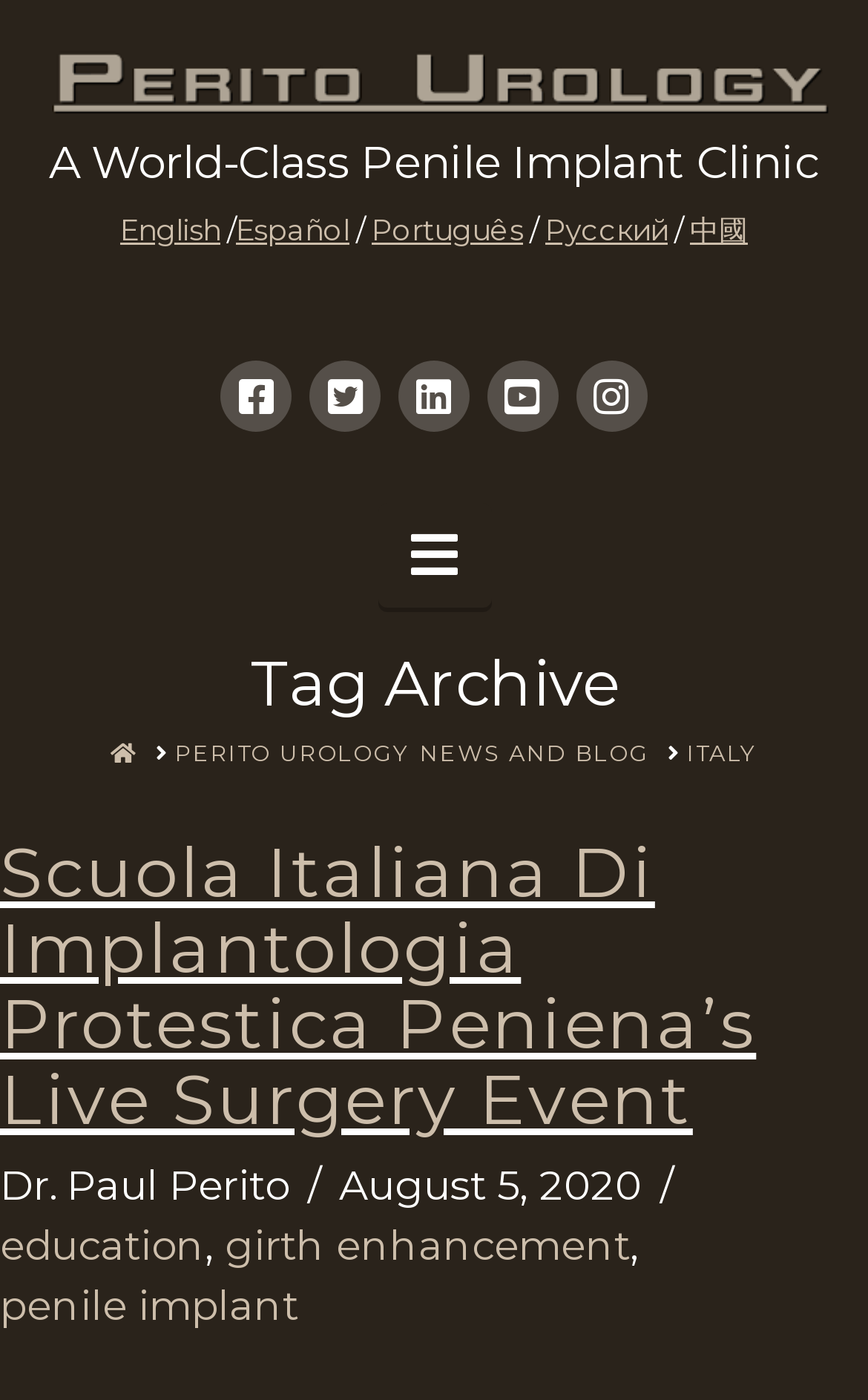Locate the coordinates of the bounding box for the clickable region that fulfills this instruction: "Read about the Prevention Agenda 2013–17".

None